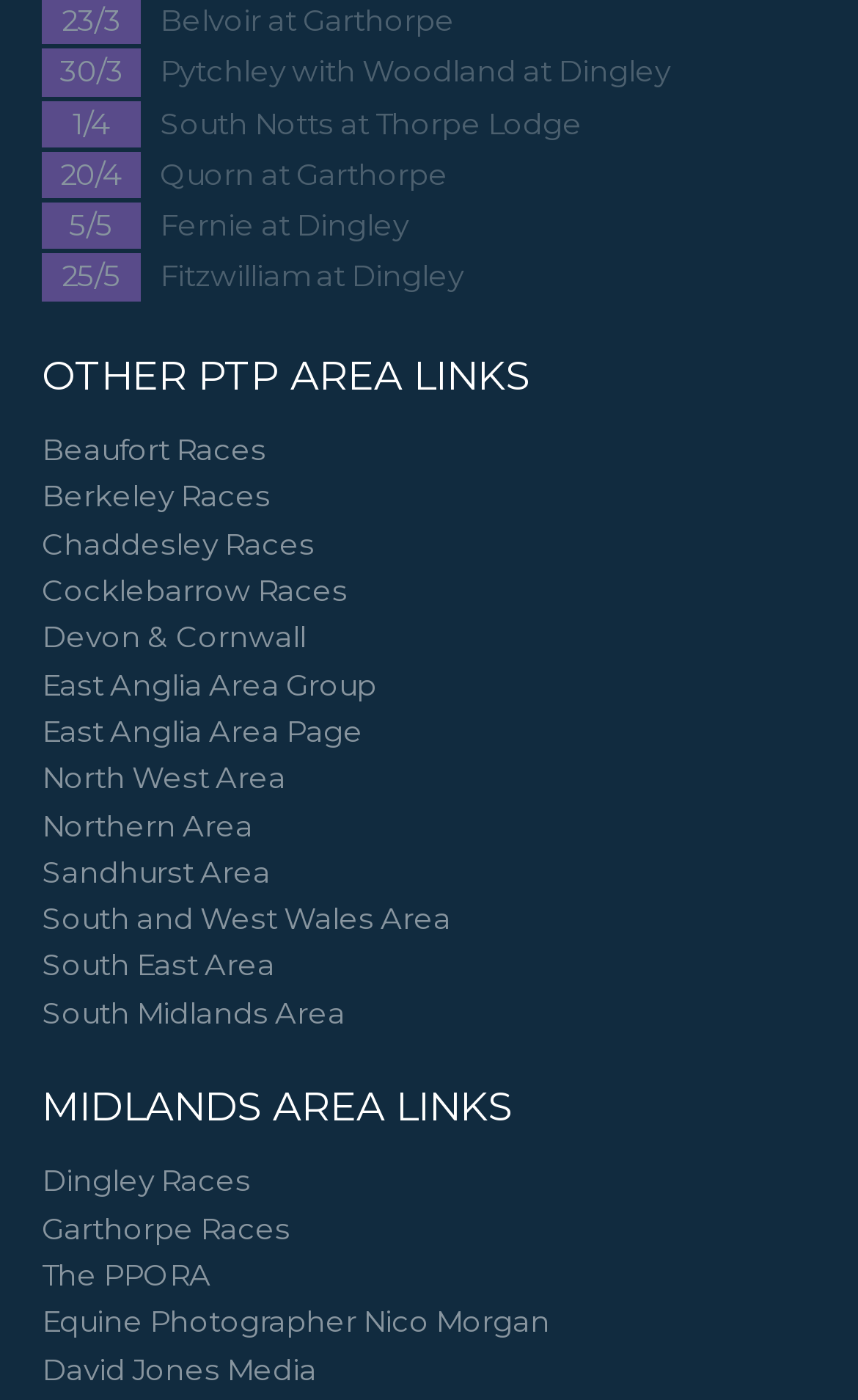How many links are there under 'OTHER PTP AREA LINKS'?
Based on the screenshot, answer the question with a single word or phrase.

13